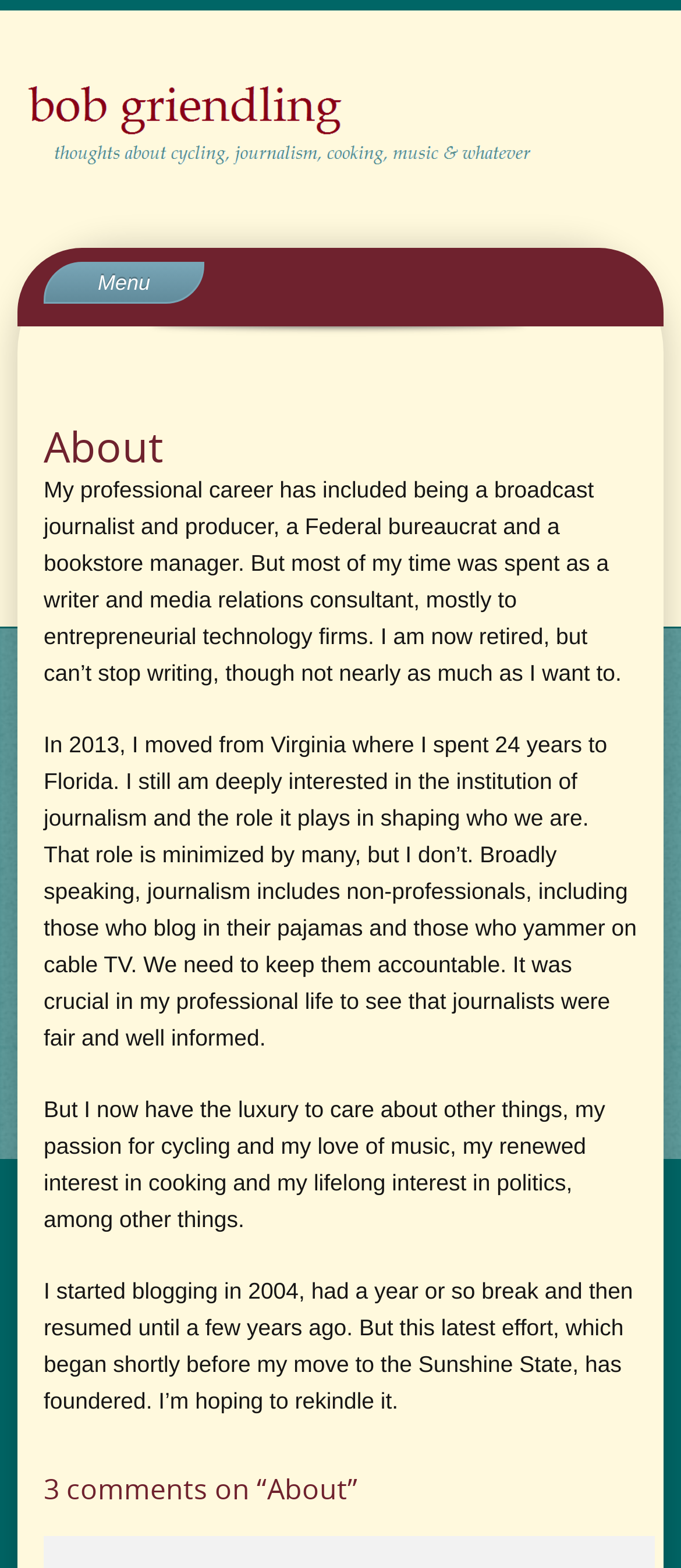Predict the bounding box coordinates of the area that should be clicked to accomplish the following instruction: "send an email to info@belongbar.com". The bounding box coordinates should consist of four float numbers between 0 and 1, i.e., [left, top, right, bottom].

None